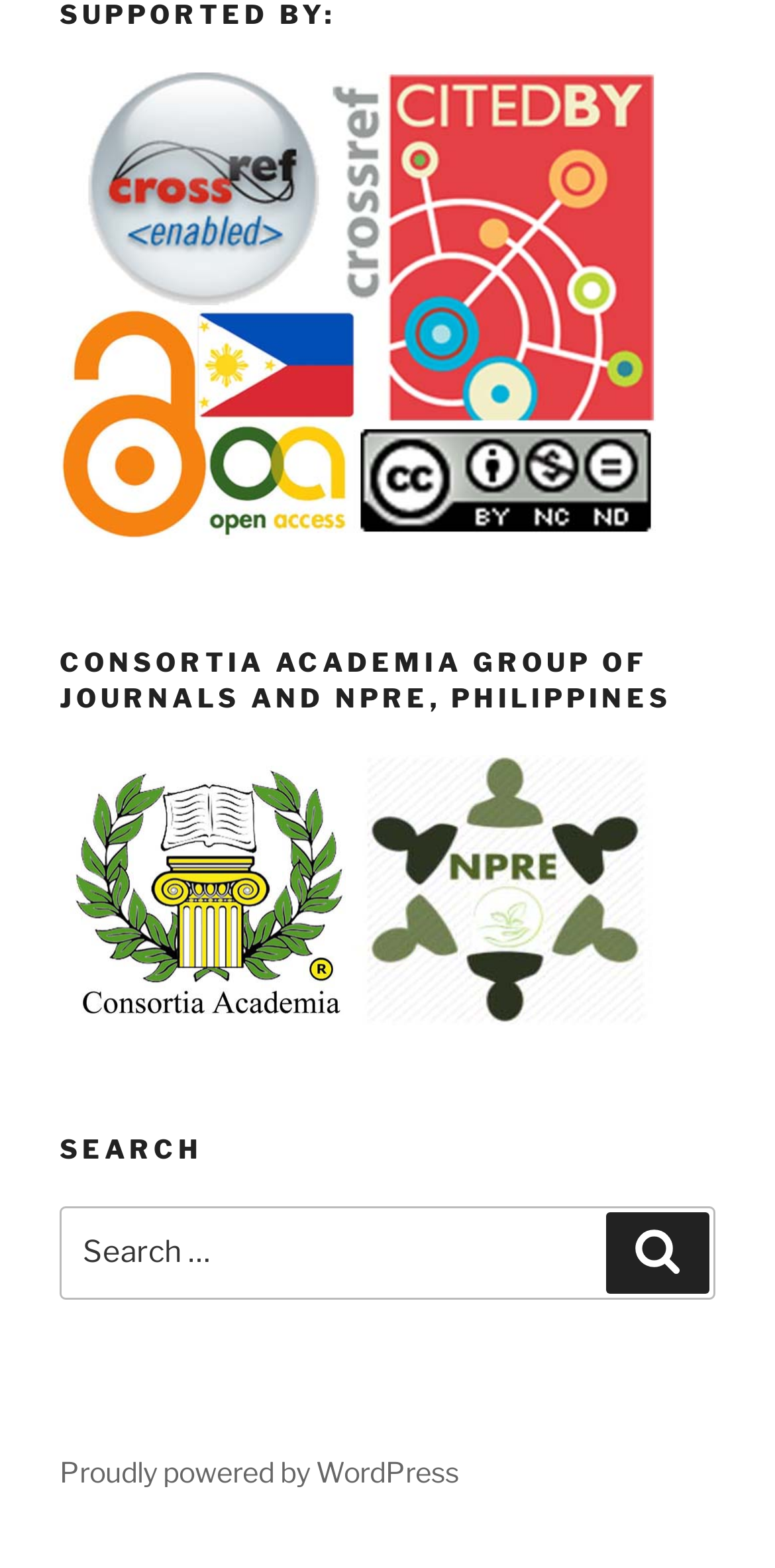Please answer the following question using a single word or phrase: 
What is the name of the group of journals?

CONSORTIA ACADEMIA GROUP OF JOURNALS AND NPRE, PHILIPPINES